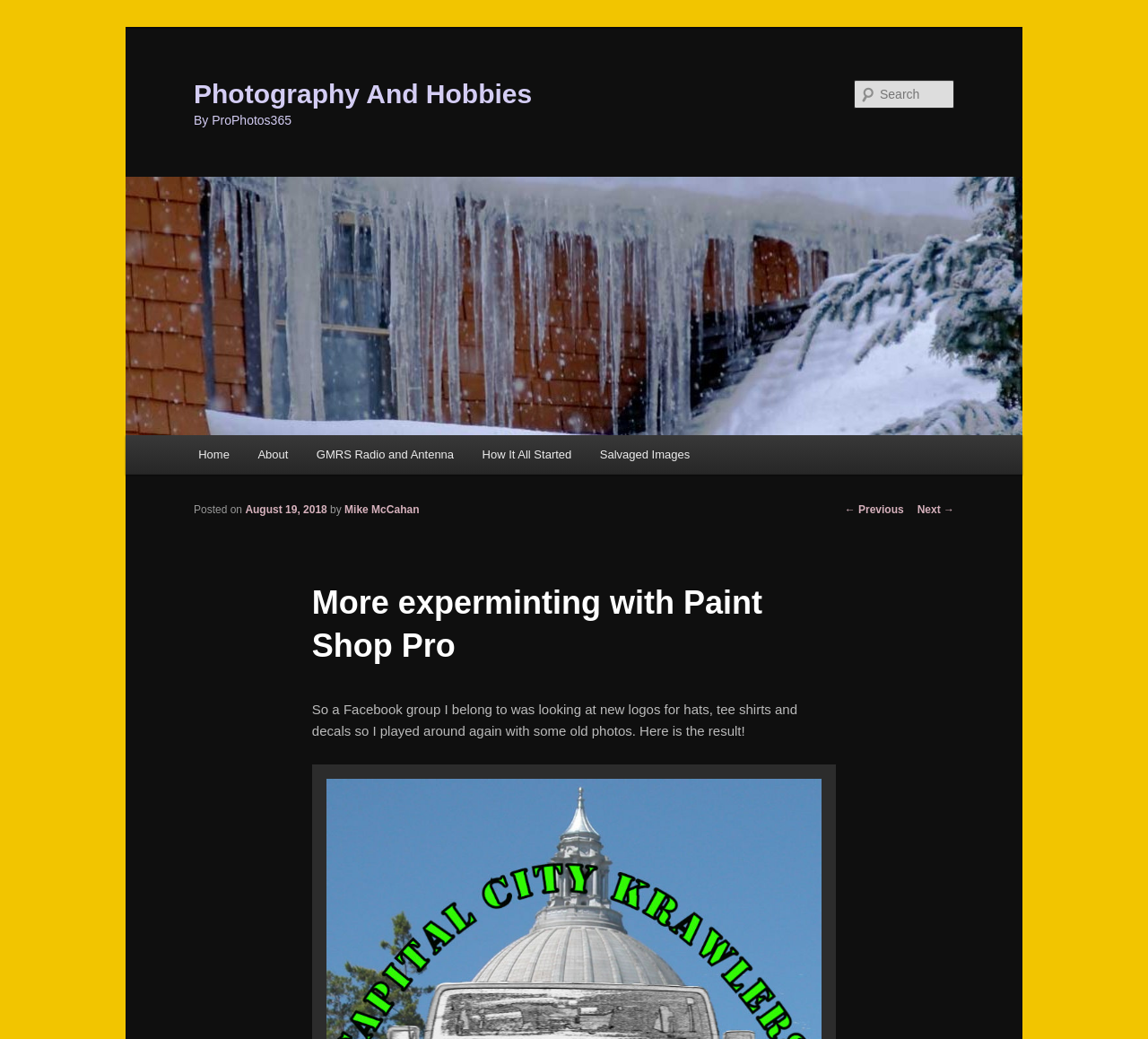What is the name of the website?
Please ensure your answer to the question is detailed and covers all necessary aspects.

I determined the name of the website by looking at the heading element with the text 'Photography And Hobbies' which appears at the top of the webpage.